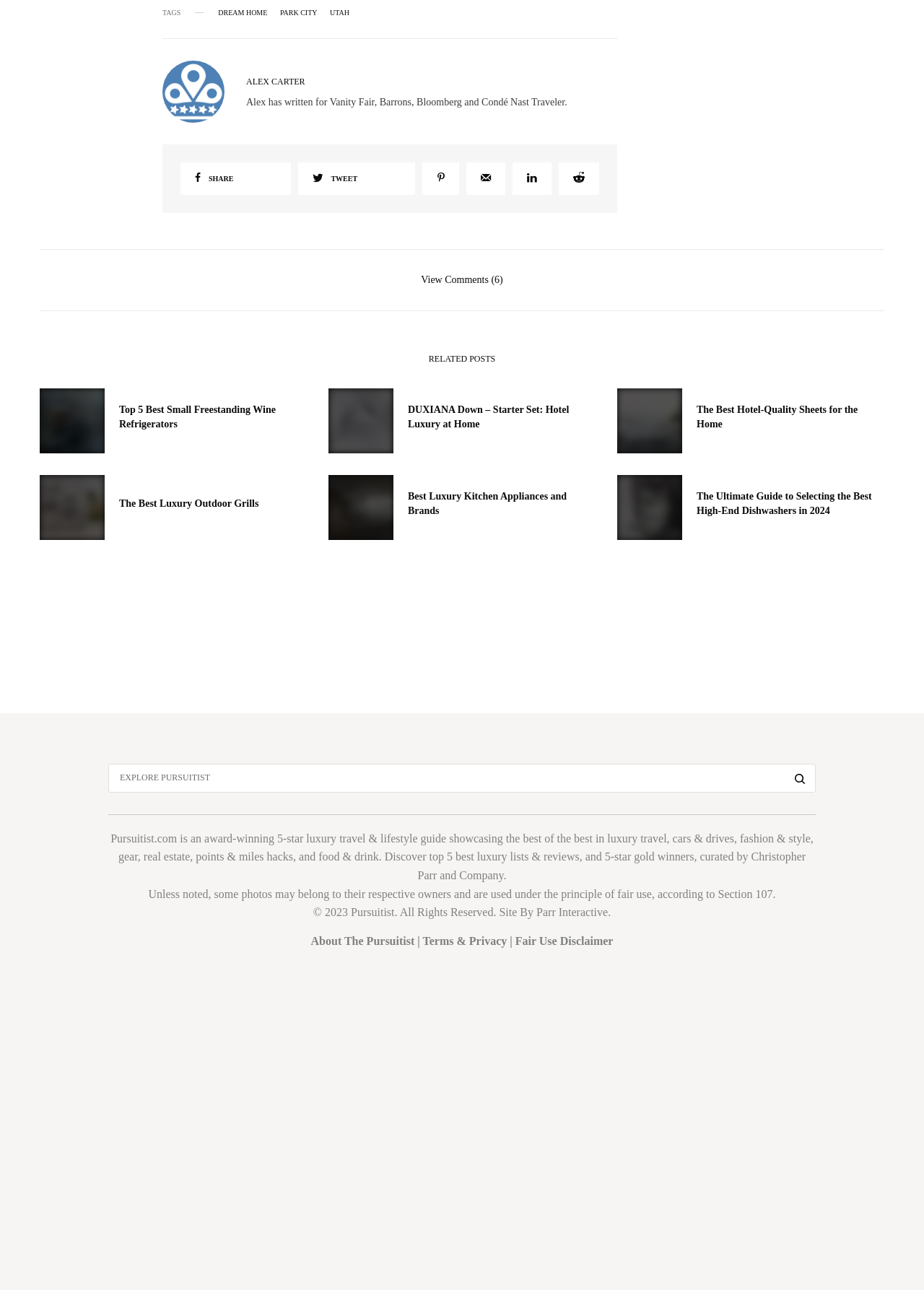Identify the bounding box coordinates for the region to click in order to carry out this instruction: "Explore Pursuitist". Provide the coordinates using four float numbers between 0 and 1, formatted as [left, top, right, bottom].

[0.117, 0.592, 0.883, 0.614]